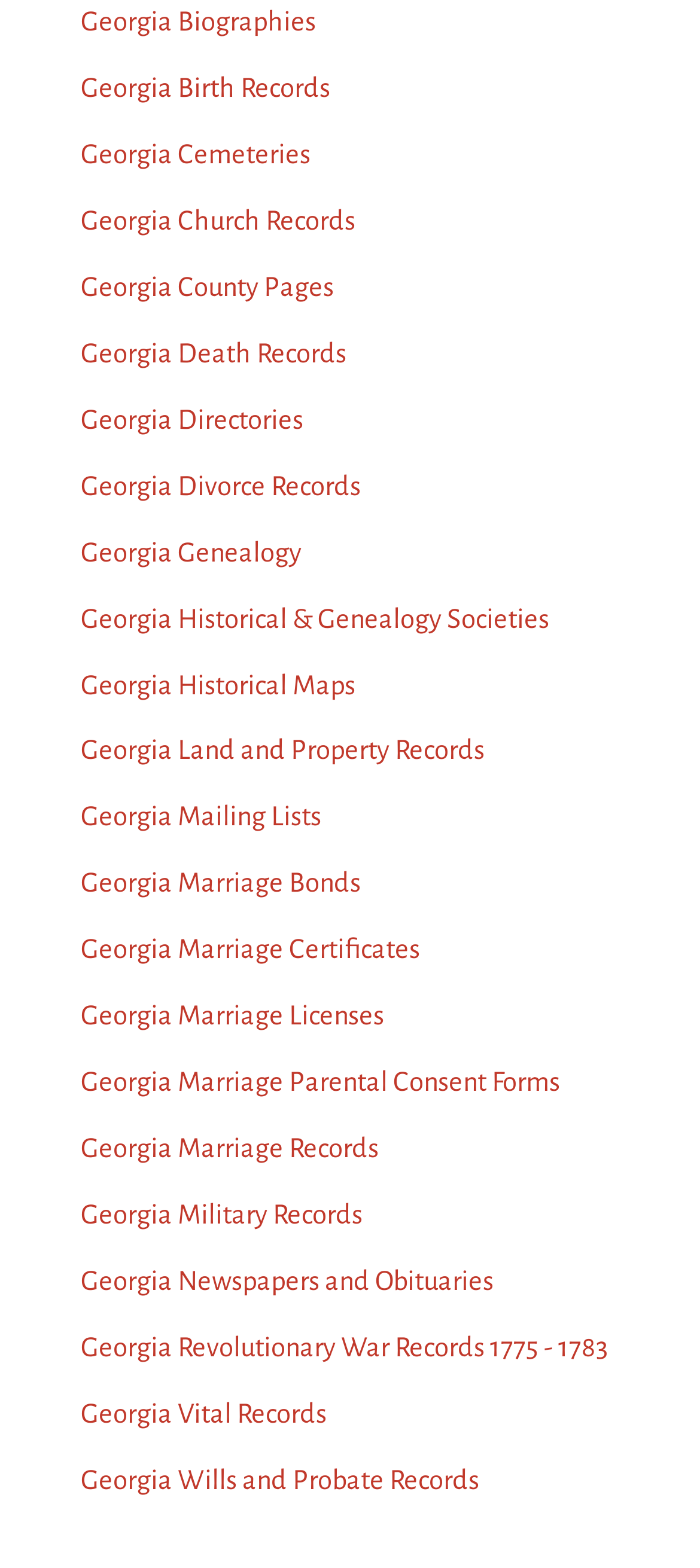Pinpoint the bounding box coordinates of the area that must be clicked to complete this instruction: "Learn about Georgia Genealogy".

[0.115, 0.343, 0.431, 0.361]